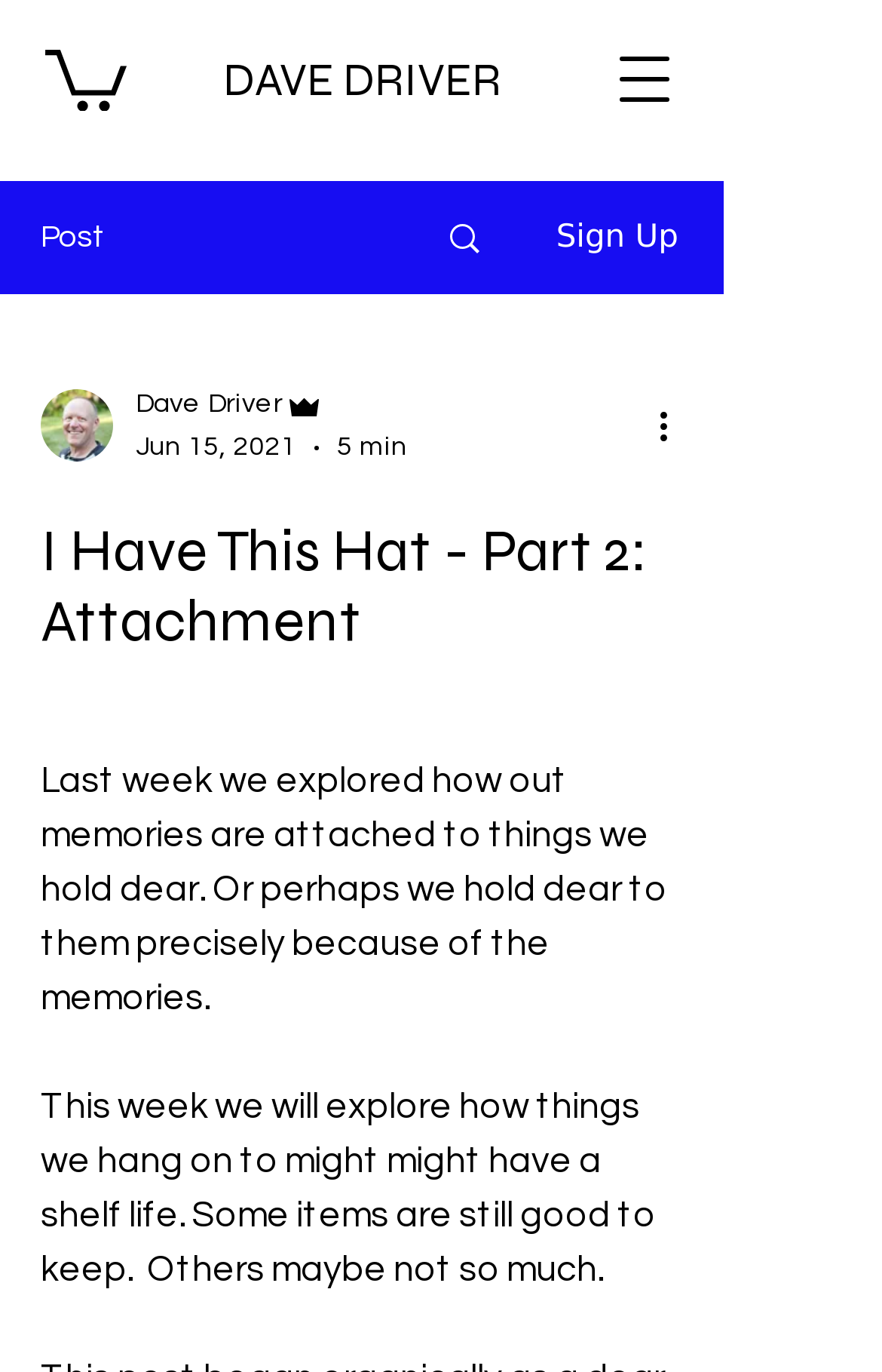Based on the image, give a detailed response to the question: Who is the author of this post?

The author of this post is identified as 'Dave Driver' which is mentioned in the static text element with bounding box coordinates [0.253, 0.038, 0.568, 0.079].